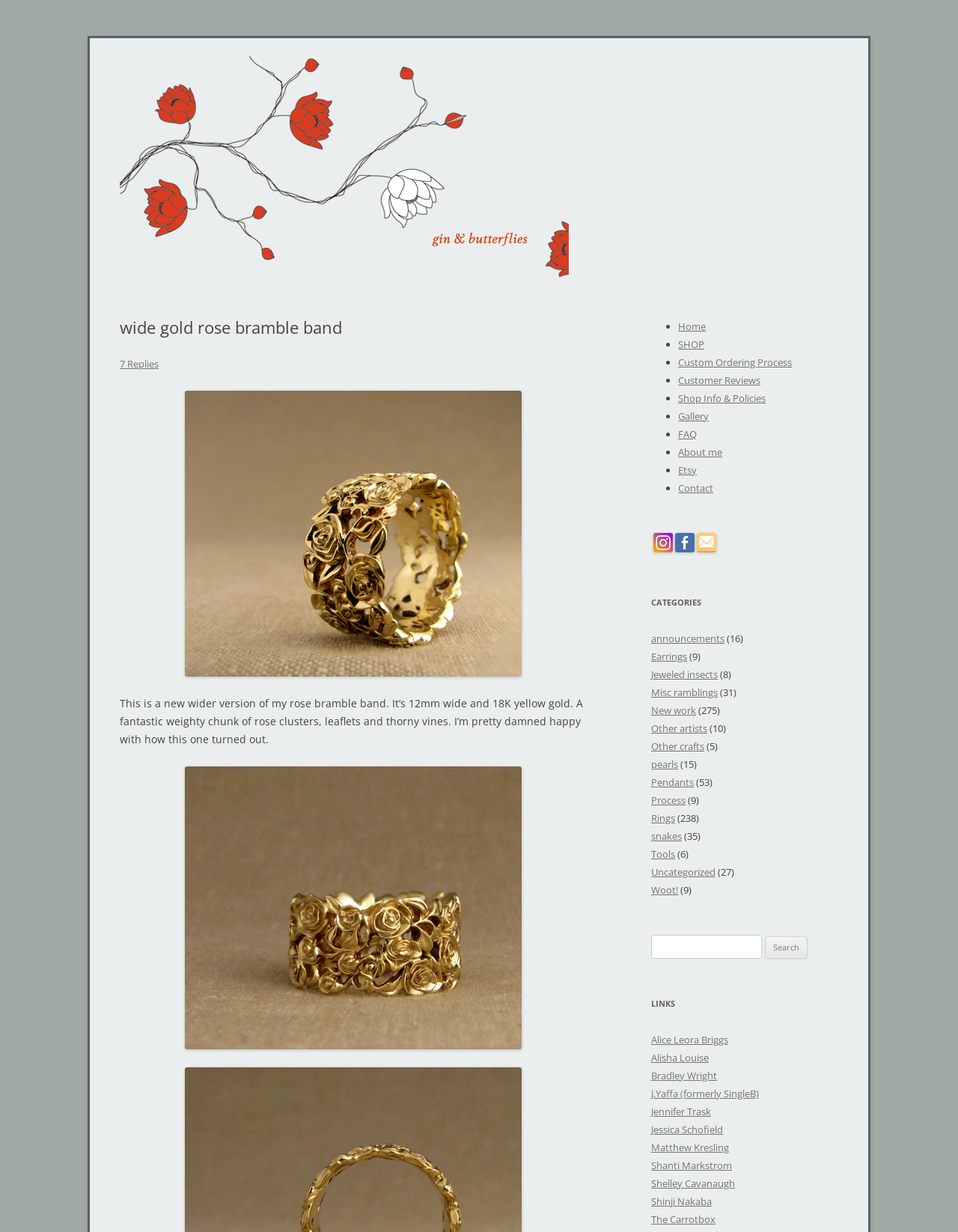Pinpoint the bounding box coordinates of the element to be clicked to execute the instruction: "View the '18K wide rose bramble band' image".

[0.193, 0.317, 0.545, 0.549]